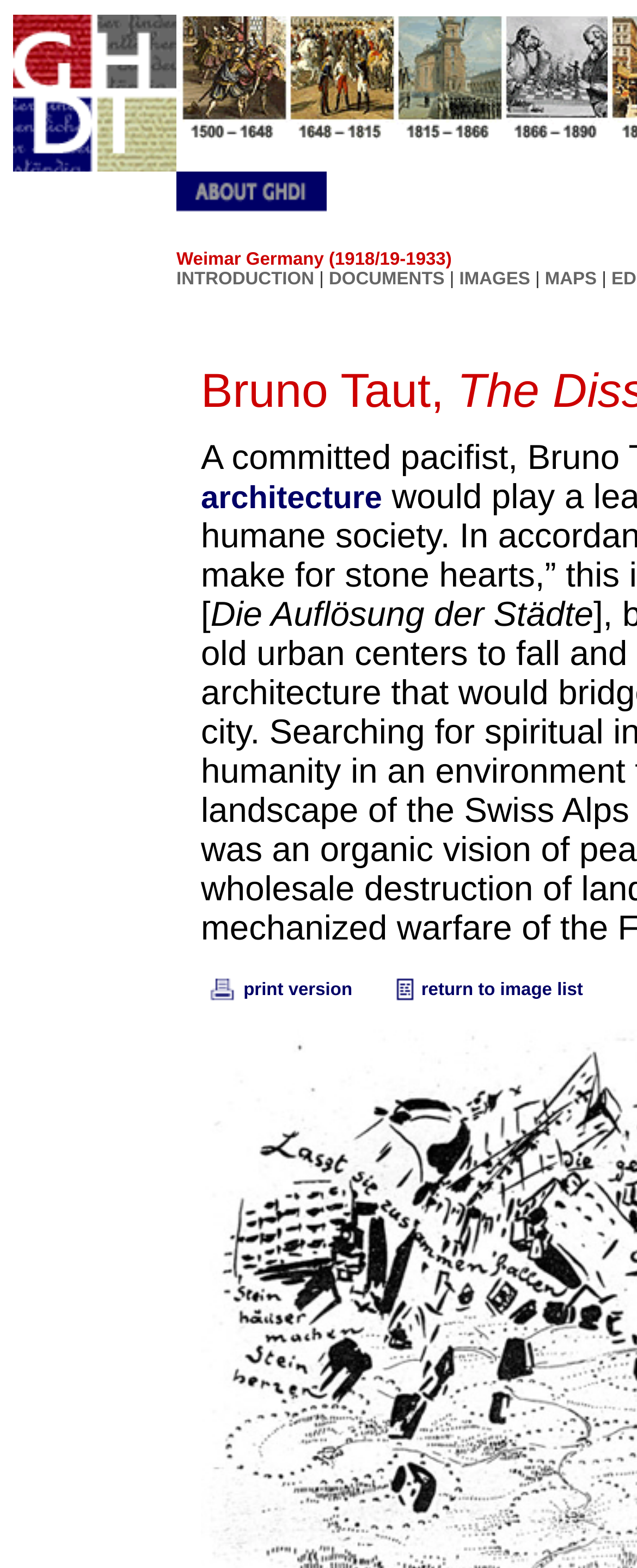Summarize the webpage with intricate details.

The webpage is titled "GHDI - Image" and features a logo of GHDI at the top left corner. Below the logo, there are six empty table cells, followed by a row of six links, each occupying a separate table cell. The links are evenly spaced and aligned horizontally.

Below this row, there is another empty table cell, followed by a row of three links: "INTRODUCTION", "DOCUMENTS", and "IMAGES". These links are also evenly spaced and aligned horizontally. To the right of the "IMAGES" link, there is a static text element displaying a vertical bar ("|"). Next to it, there is a link labeled "MAPS".

Further down the page, there is a section with two links: "print version" and "return to image list". The "print version" link is accompanied by a small image, and the "return to image list" link is also accompanied by a small image.